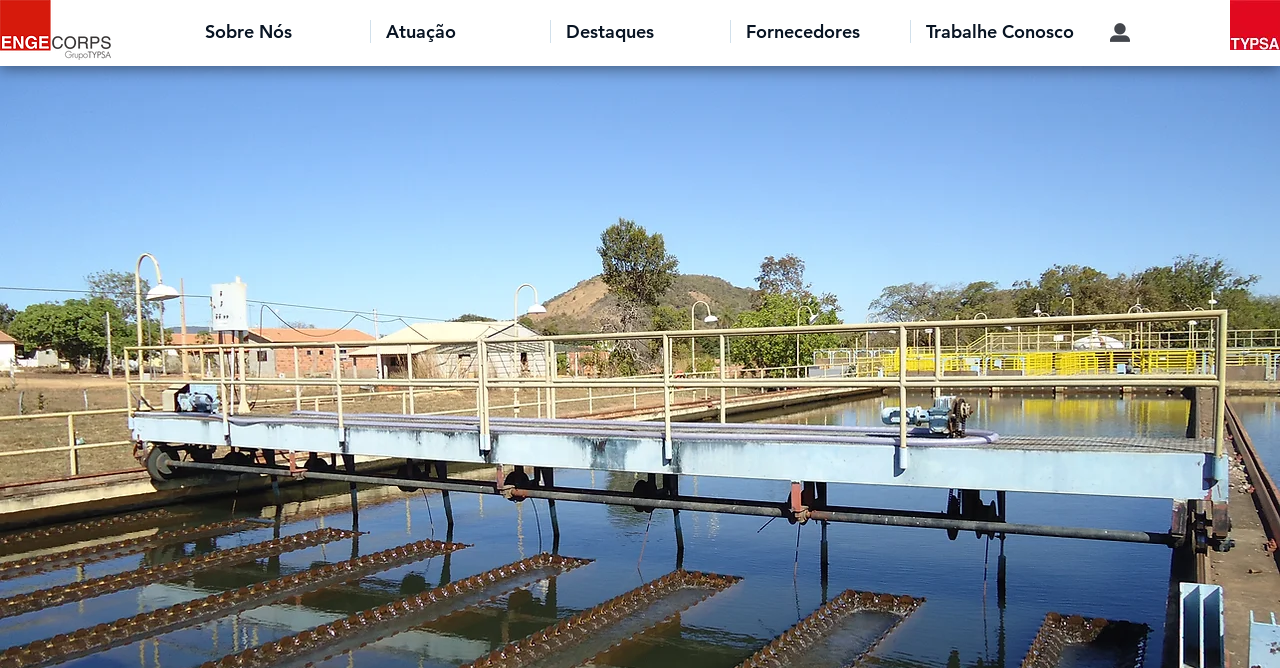How many elements are there in the top navigation bar? Using the information from the screenshot, answer with a single word or phrase.

6